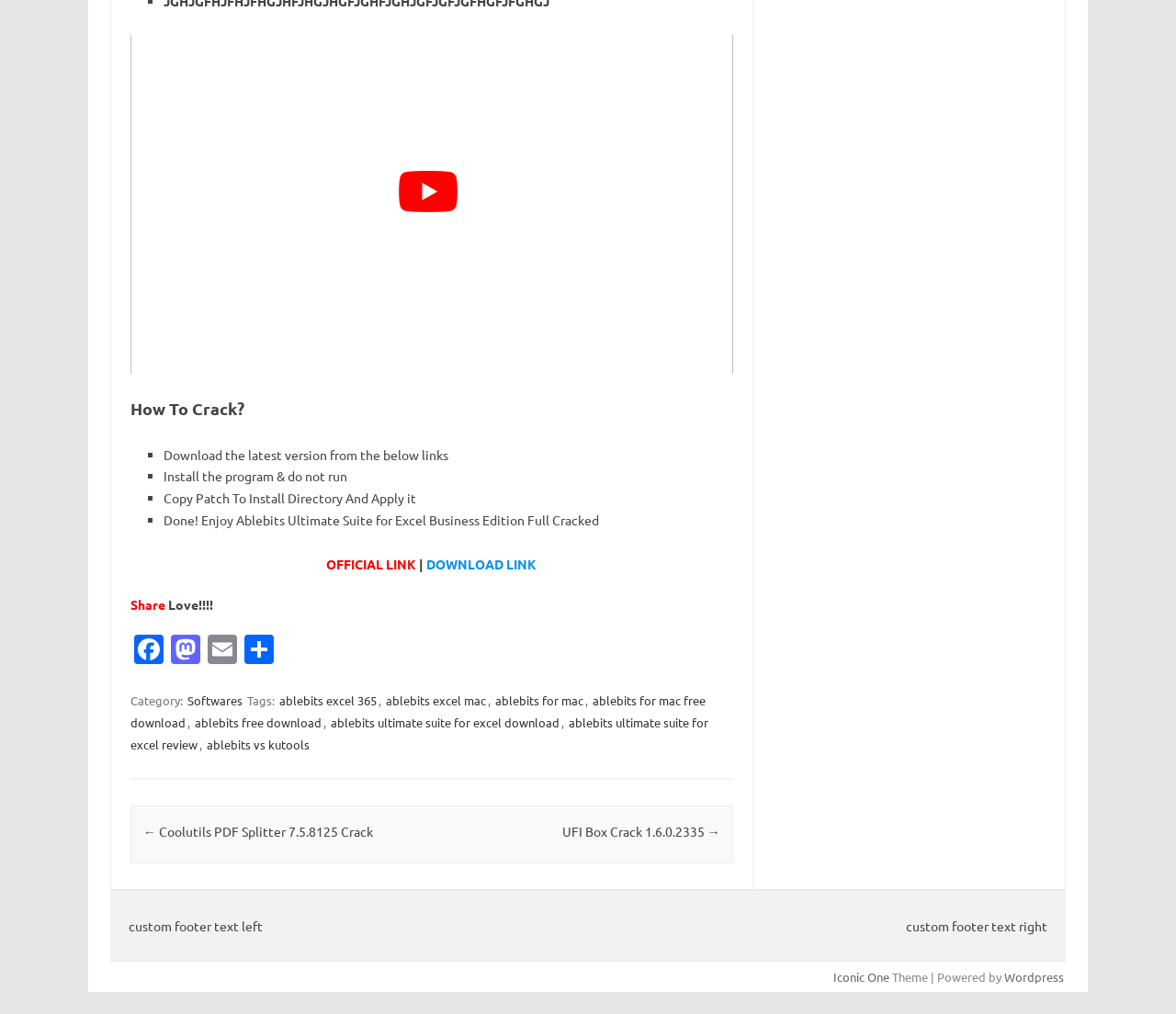Using the elements shown in the image, answer the question comprehensively: What is the software being cracked?

The webpage provides a step-by-step guide on how to crack a software. The software being cracked is mentioned in the last step, which is Ablebits Ultimate Suite for Excel Business Edition.